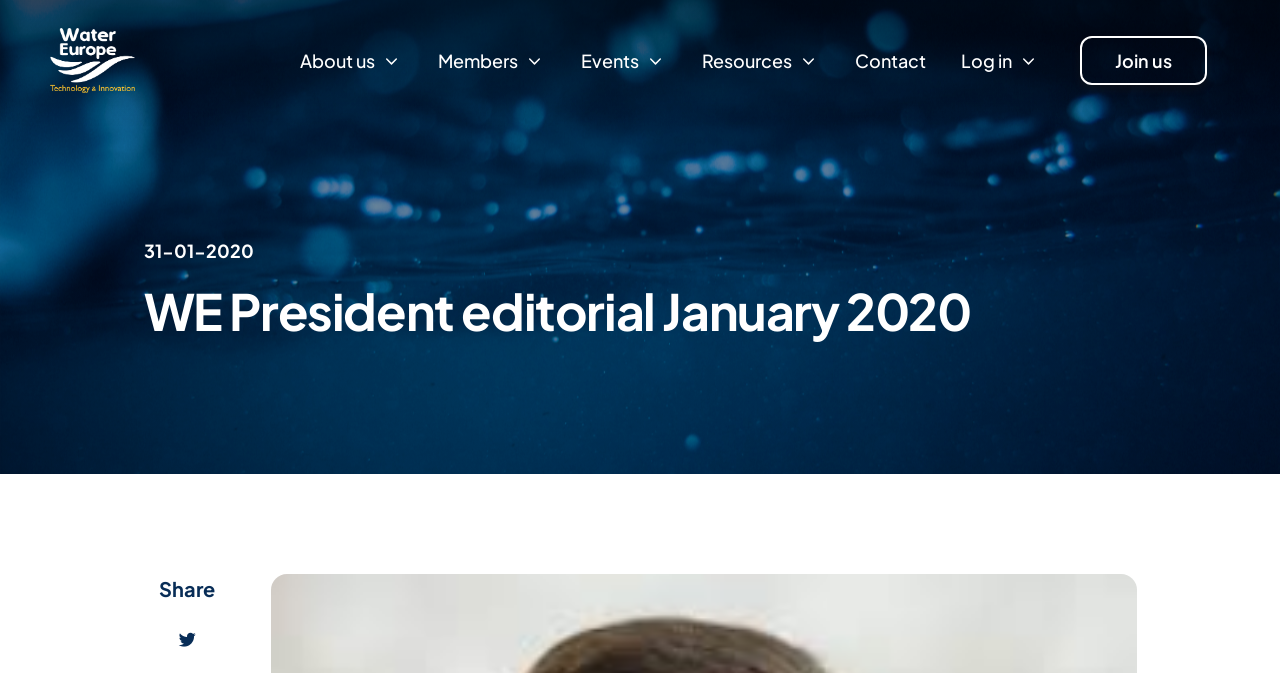Please answer the following question using a single word or phrase: 
How many menu items are in the top navigation bar?

5